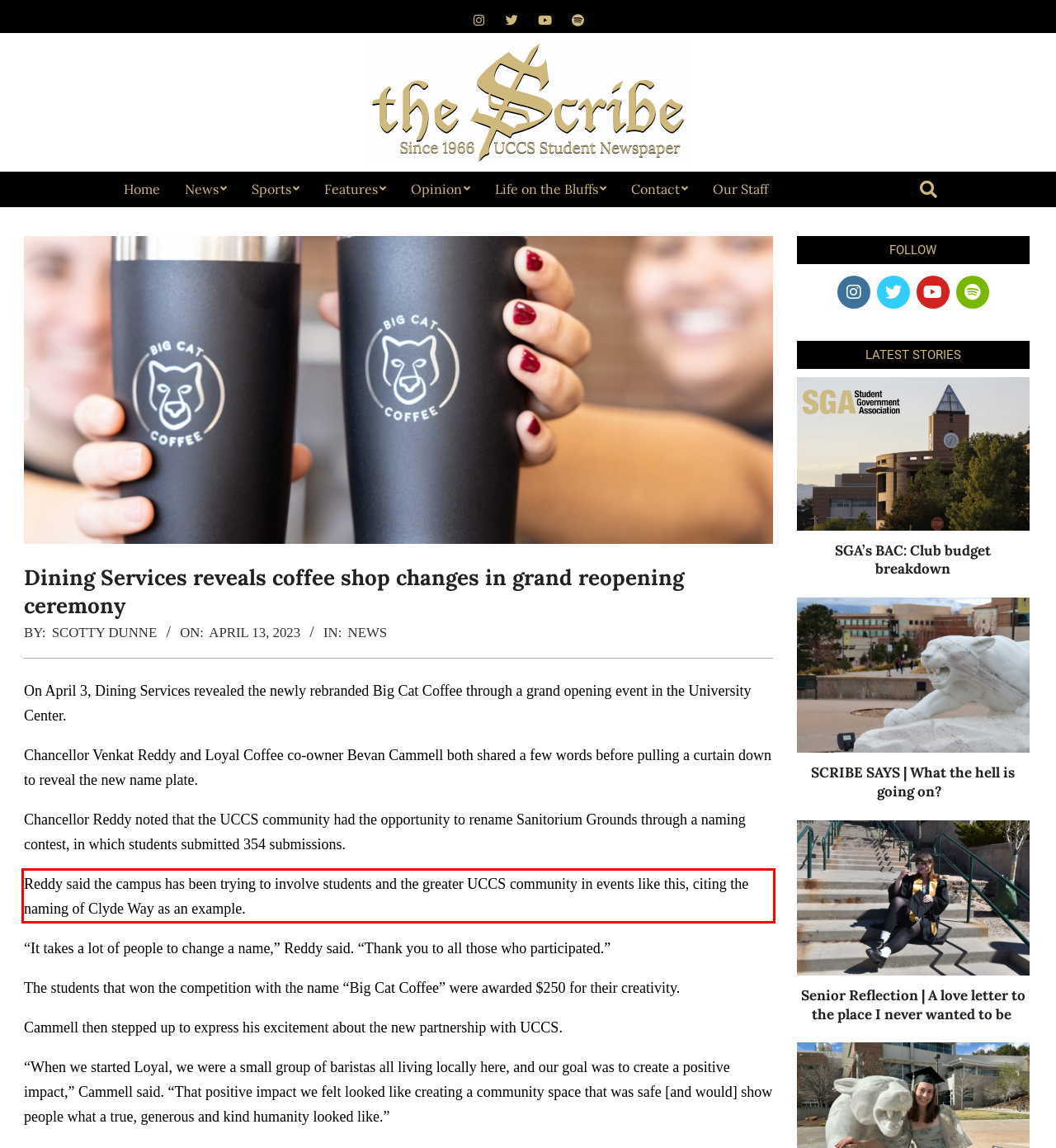Look at the webpage screenshot and recognize the text inside the red bounding box.

Reddy said the campus has been trying to involve students and the greater UCCS community in events like this, citing the naming of Clyde Way as an example.